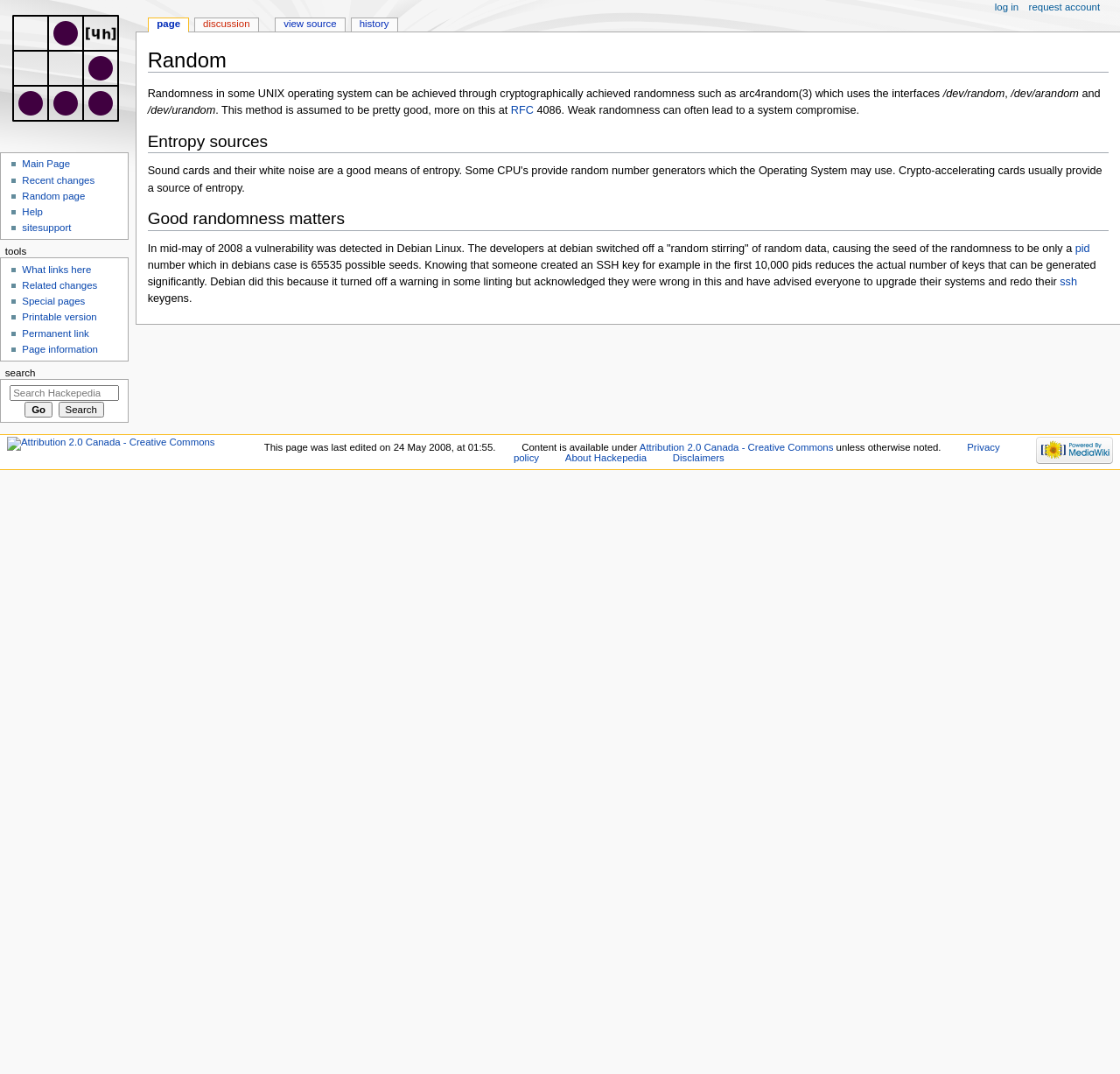Locate the bounding box coordinates of the area that needs to be clicked to fulfill the following instruction: "Search for something". The coordinates should be in the format of four float numbers between 0 and 1, namely [left, top, right, bottom].

[0.009, 0.358, 0.106, 0.373]